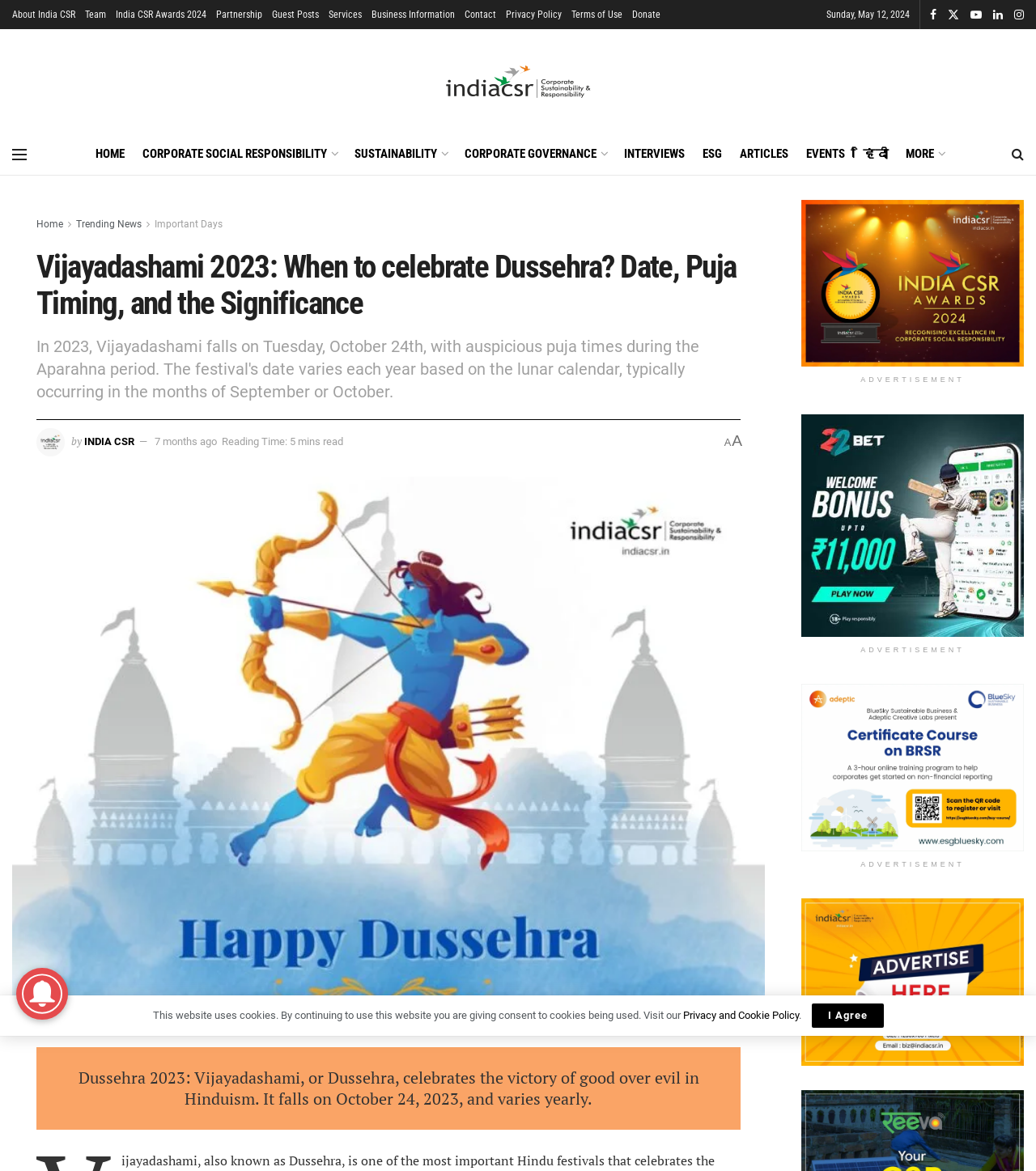Please find the bounding box coordinates of the clickable region needed to complete the following instruction: "Learn about 'Corporate Social Responsibility'". The bounding box coordinates must consist of four float numbers between 0 and 1, i.e., [left, top, right, bottom].

[0.137, 0.121, 0.325, 0.142]